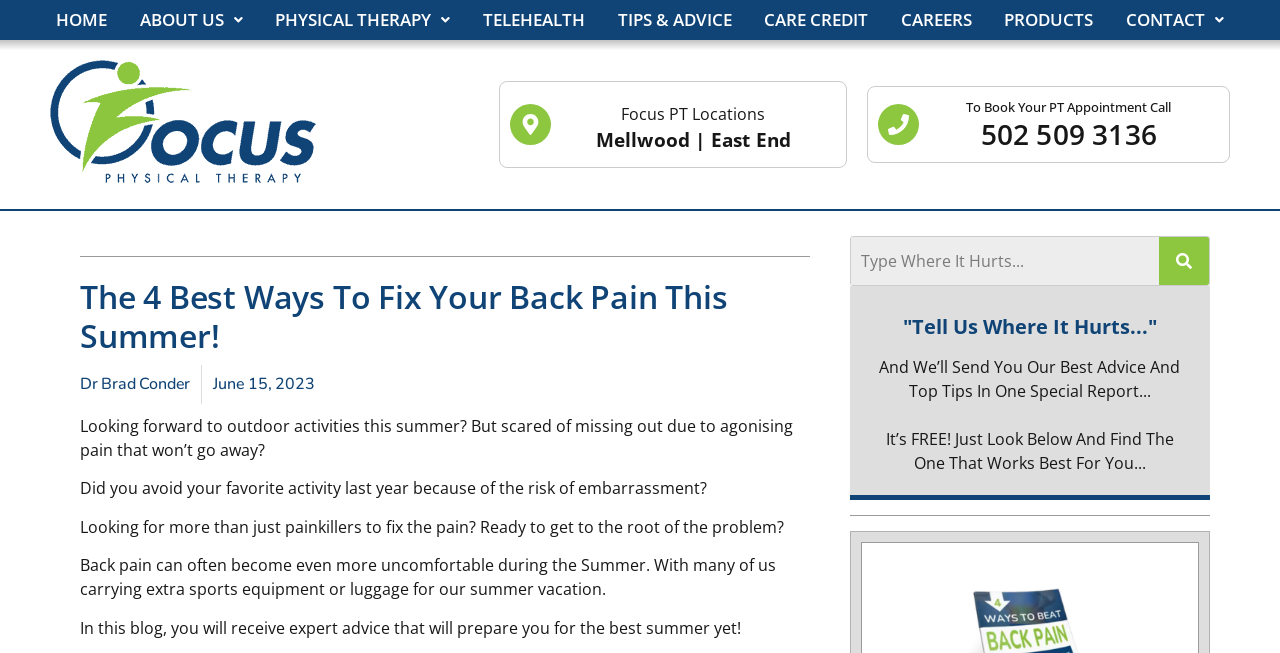Please answer the following question using a single word or phrase: 
What is the phone number to book a PT appointment?

502 509 3136